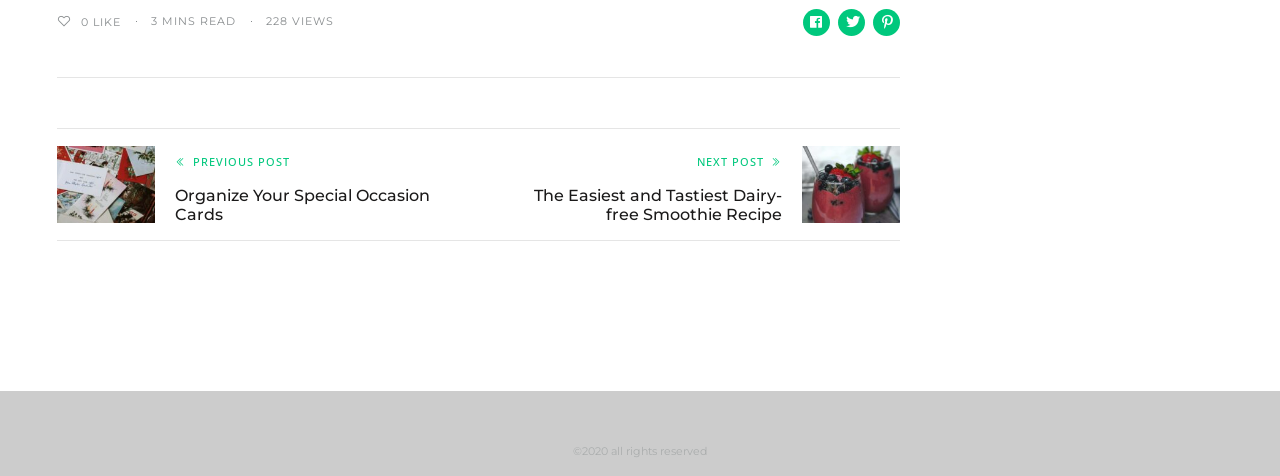Please answer the following question using a single word or phrase: 
What is the theme of the previous post?

Organize Your Special Occasion Cards